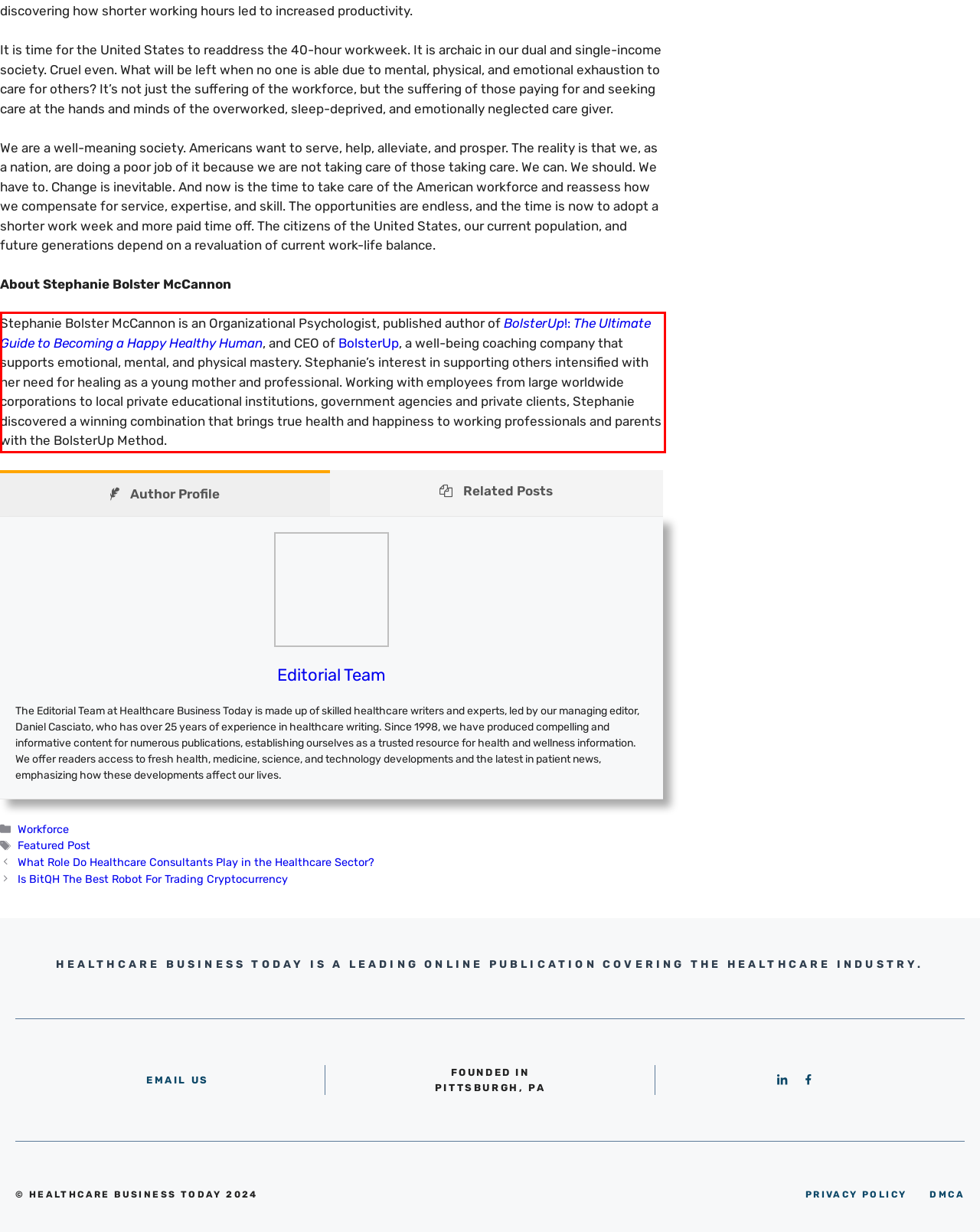Identify the red bounding box in the webpage screenshot and perform OCR to generate the text content enclosed.

Stephanie Bolster McCannon is an Organizational Psychologist, published author of BolsterUp!: The Ultimate Guide to Becoming a Happy Healthy Human, and CEO of BolsterUp, a well-being coaching company that supports emotional, mental, and physical mastery. Stephanie’s interest in supporting others intensified with her need for healing as a young mother and professional. Working with employees from large worldwide corporations to local private educational institutions, government agencies and private clients, Stephanie discovered a winning combination that brings true health and happiness to working professionals and parents with the BolsterUp Method.